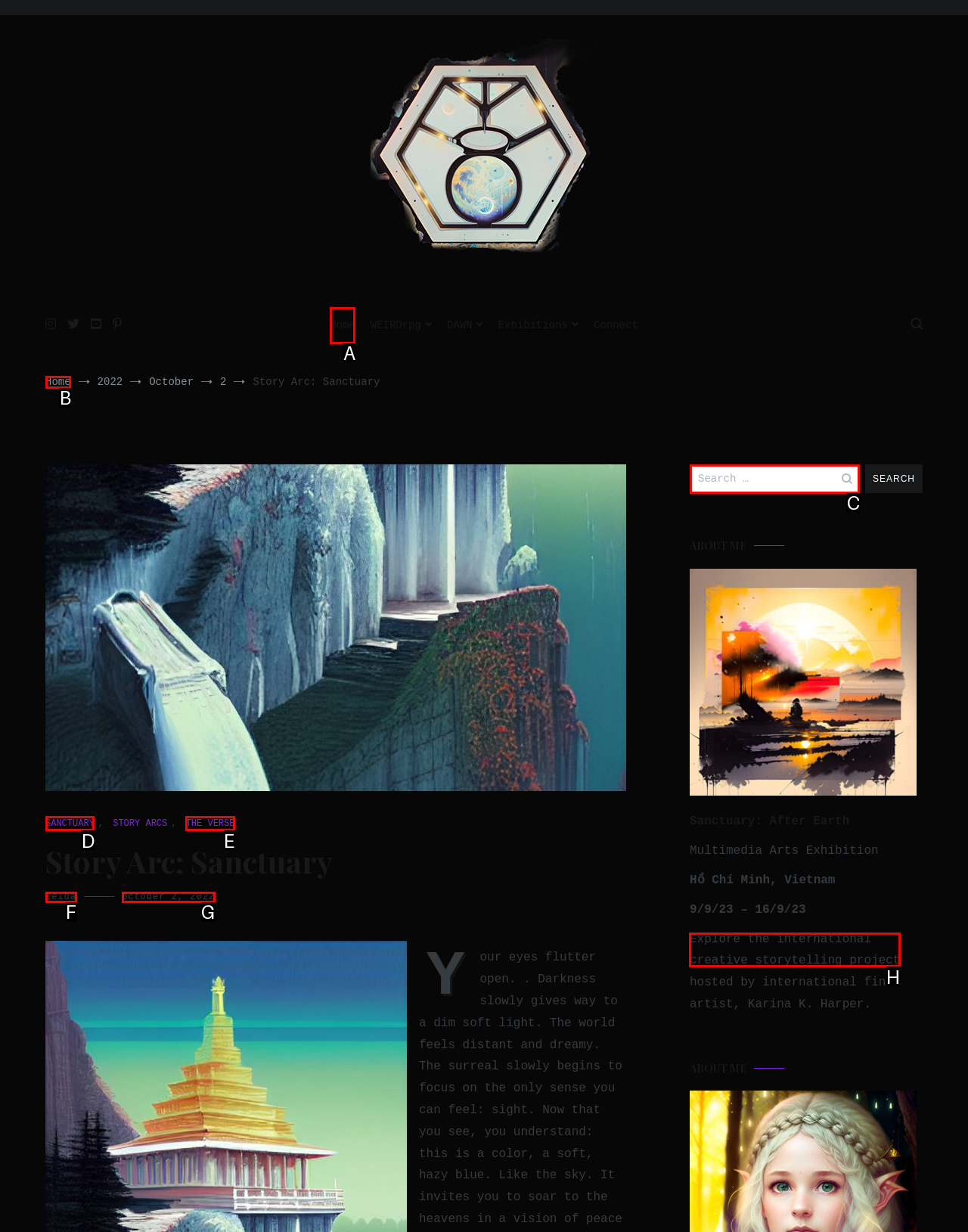Determine the right option to click to perform this task: View the international creative storytelling project
Answer with the correct letter from the given choices directly.

H